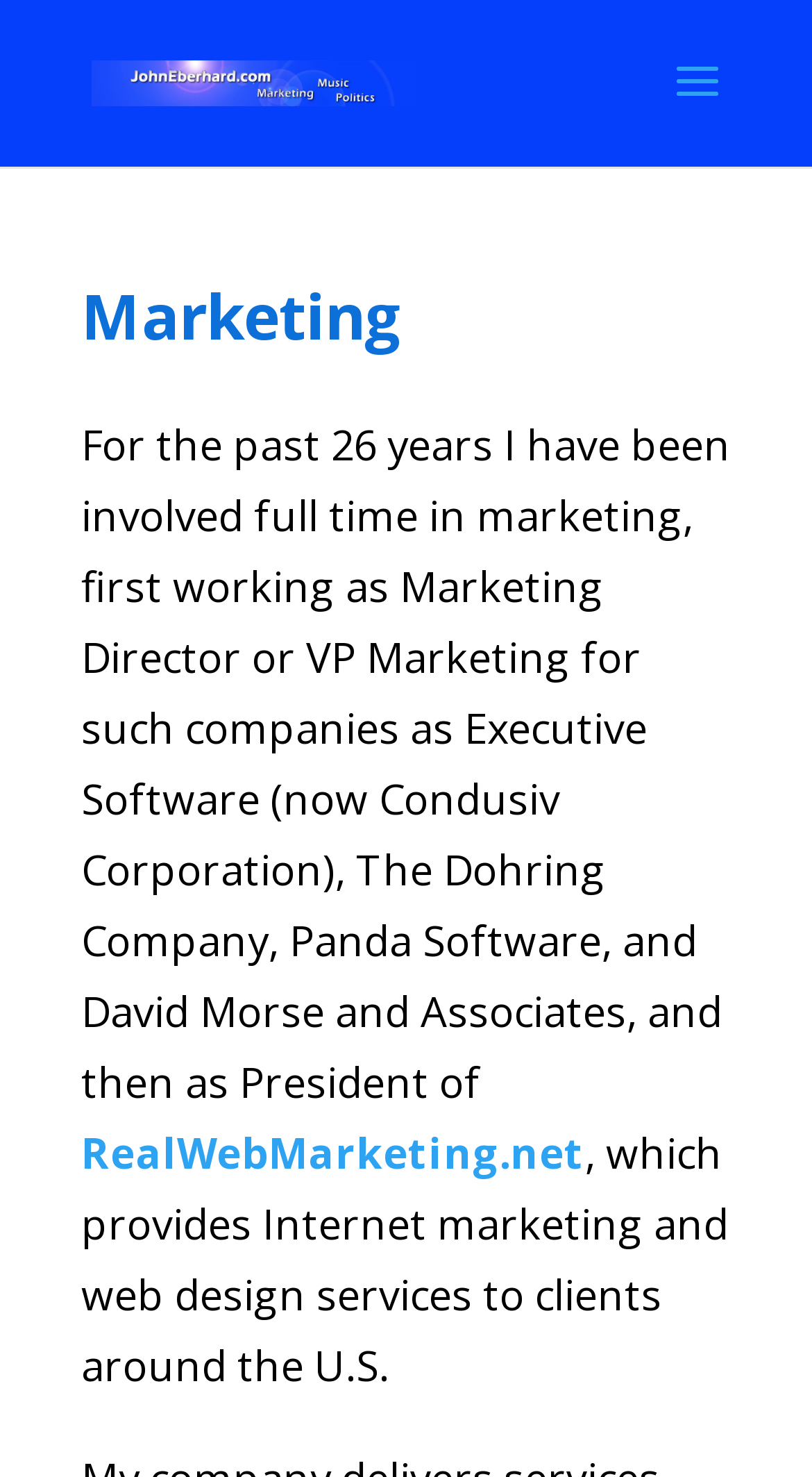Create a detailed summary of the webpage's content and design.

The webpage is about John Eberhard's marketing experience and services. At the top left corner, there is a link and an image, both labeled as "JohnEberhard.com". Below them, a search bar spans across the top of the page. 

A heading "Marketing" is centered on the page, followed by a paragraph of text that summarizes John Eberhard's 26-year marketing career, including his roles as Marketing Director or VP Marketing for several companies. 

Below this text, there is a link to "RealWebMarketing.net", which is aligned to the left. To the right of this link, there is a continuation of the text, describing the services provided by RealWebMarketing.net, including Internet marketing and web design services to clients across the U.S.